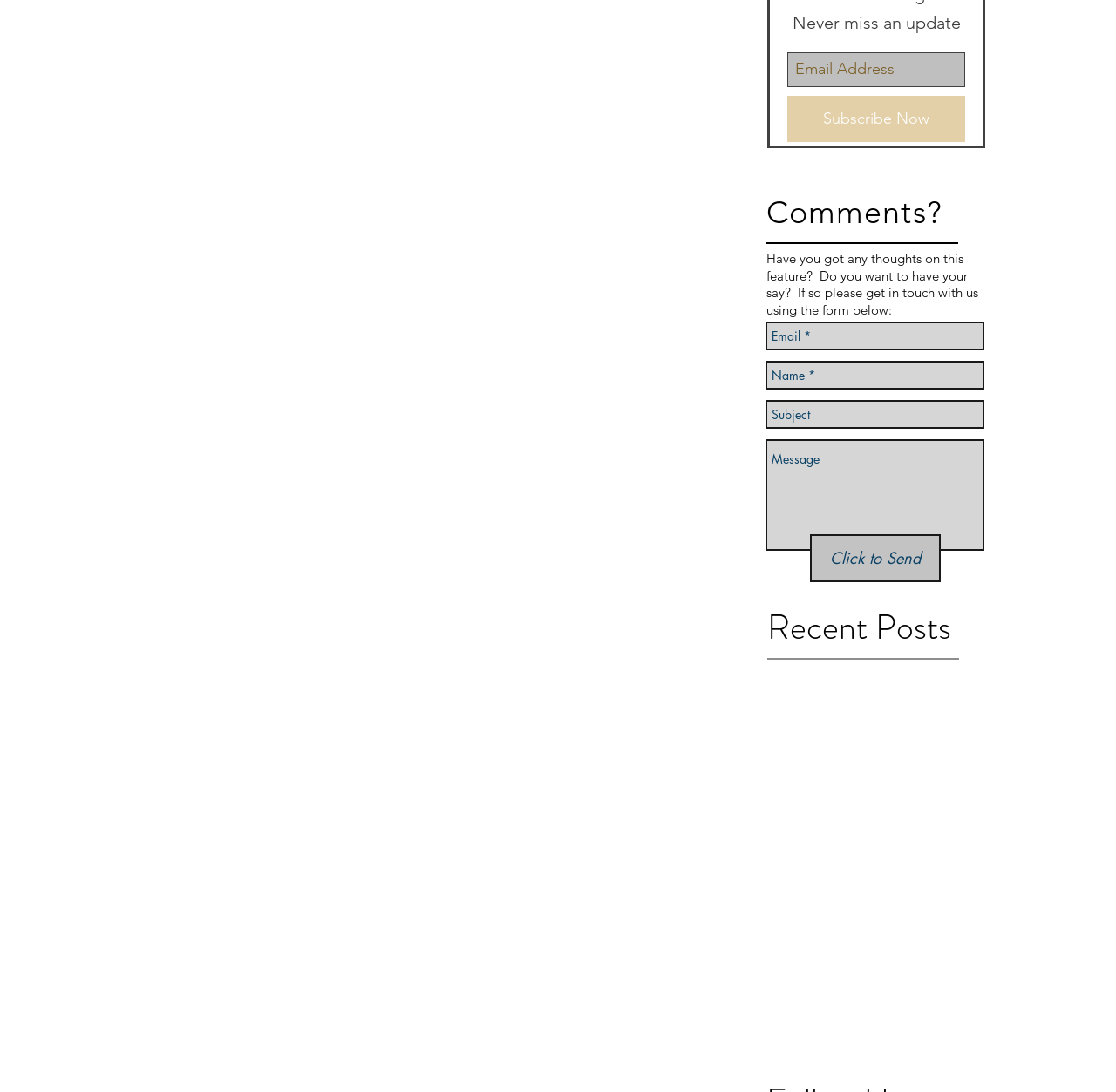Based on the element description General, identify the bounding box of the UI element in the given webpage screenshot. The coordinates should be in the format (top-left x, top-left y, bottom-right x, bottom-right y) and must be between 0 and 1.

None